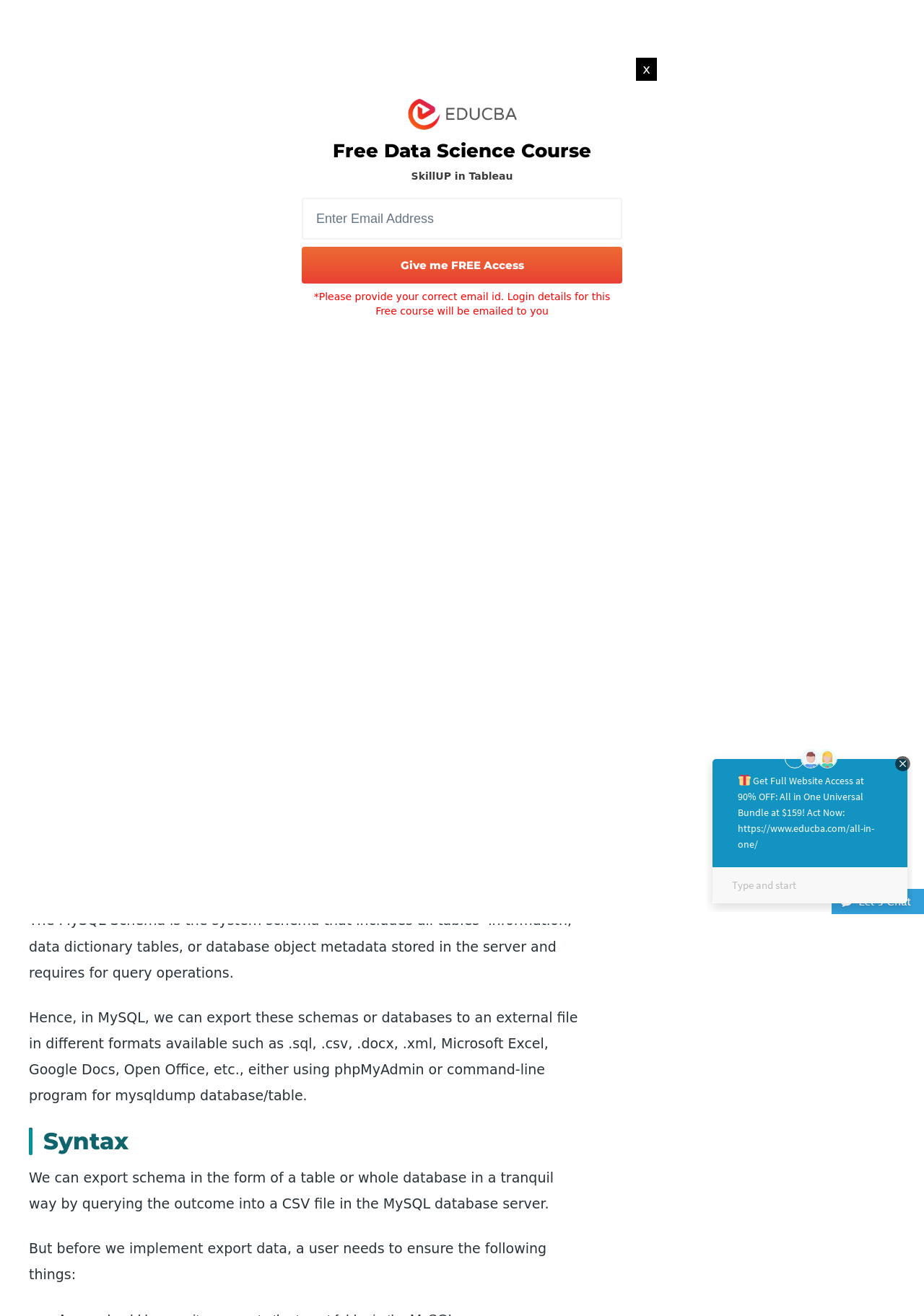What is the system schema in MySQL?
Provide a detailed and well-explained answer to the question.

The webpage explains that the MySQL Schema is the system schema that includes all tables' information, data dictionary tables, or database object metadata stored in the server and requires for query operations.